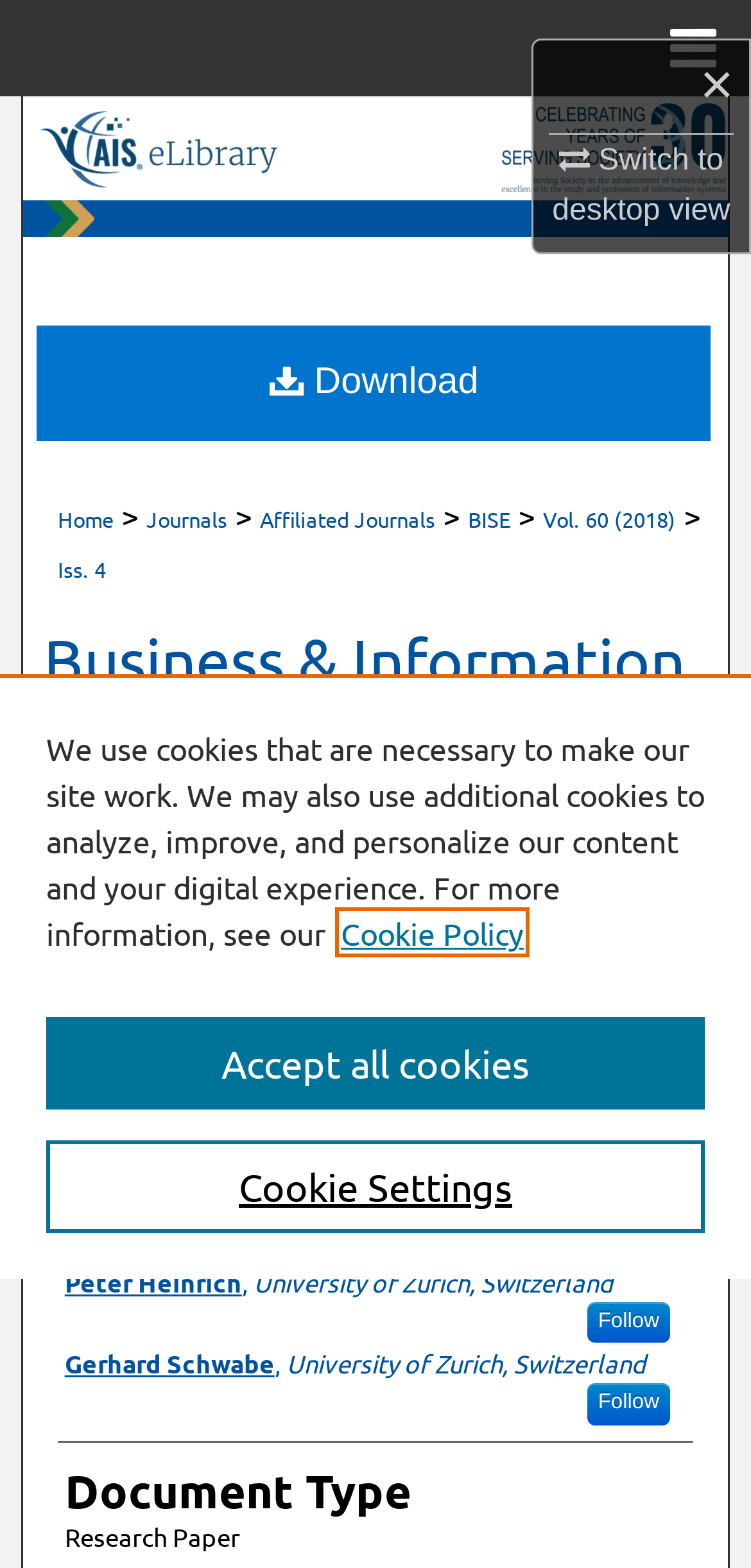Identify the bounding box coordinates of the clickable region to carry out the given instruction: "Click the 'Allow selection' button".

None